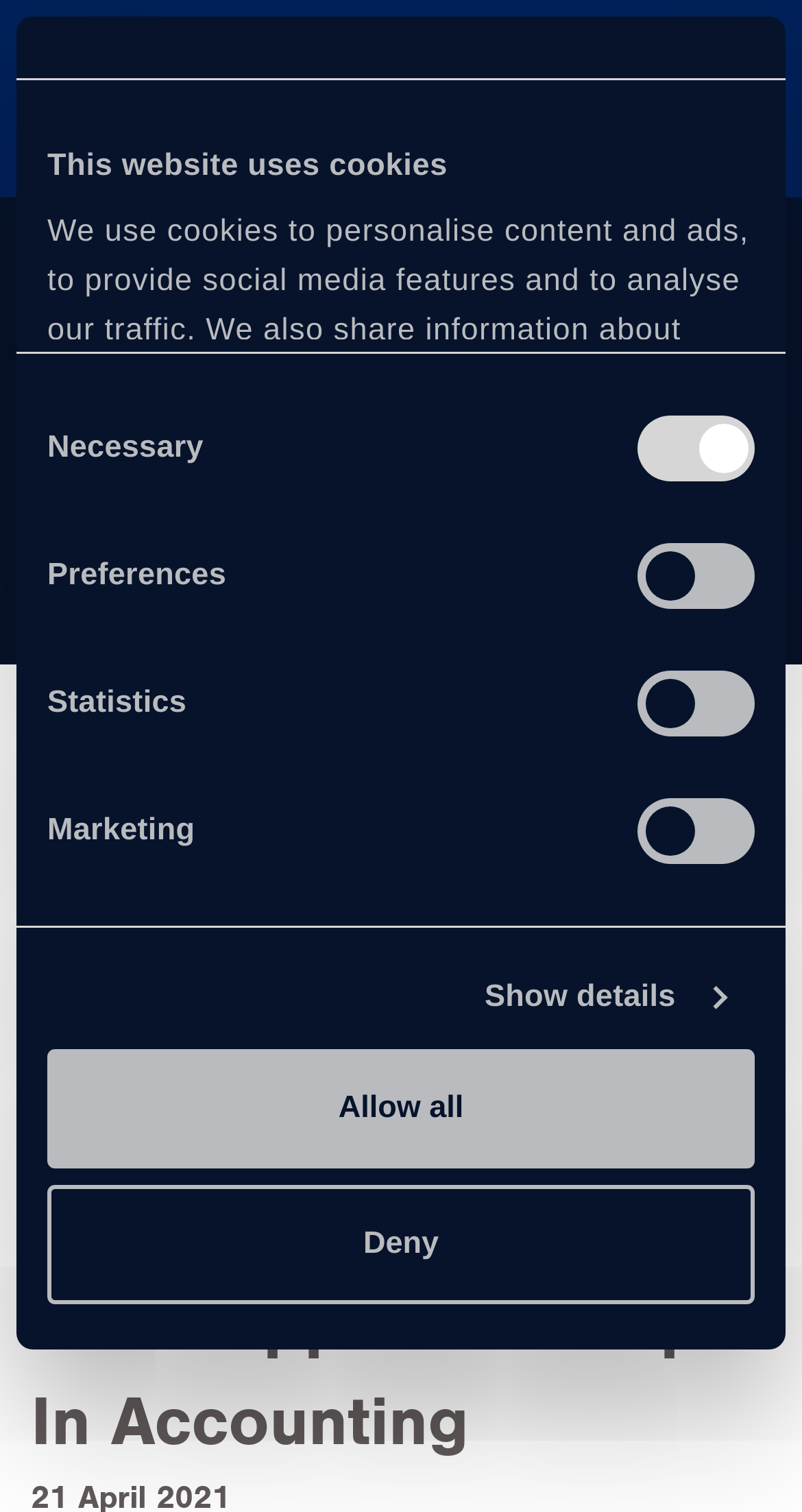Please respond to the question with a concise word or phrase:
What is the navigation section called?

Breadcrumb